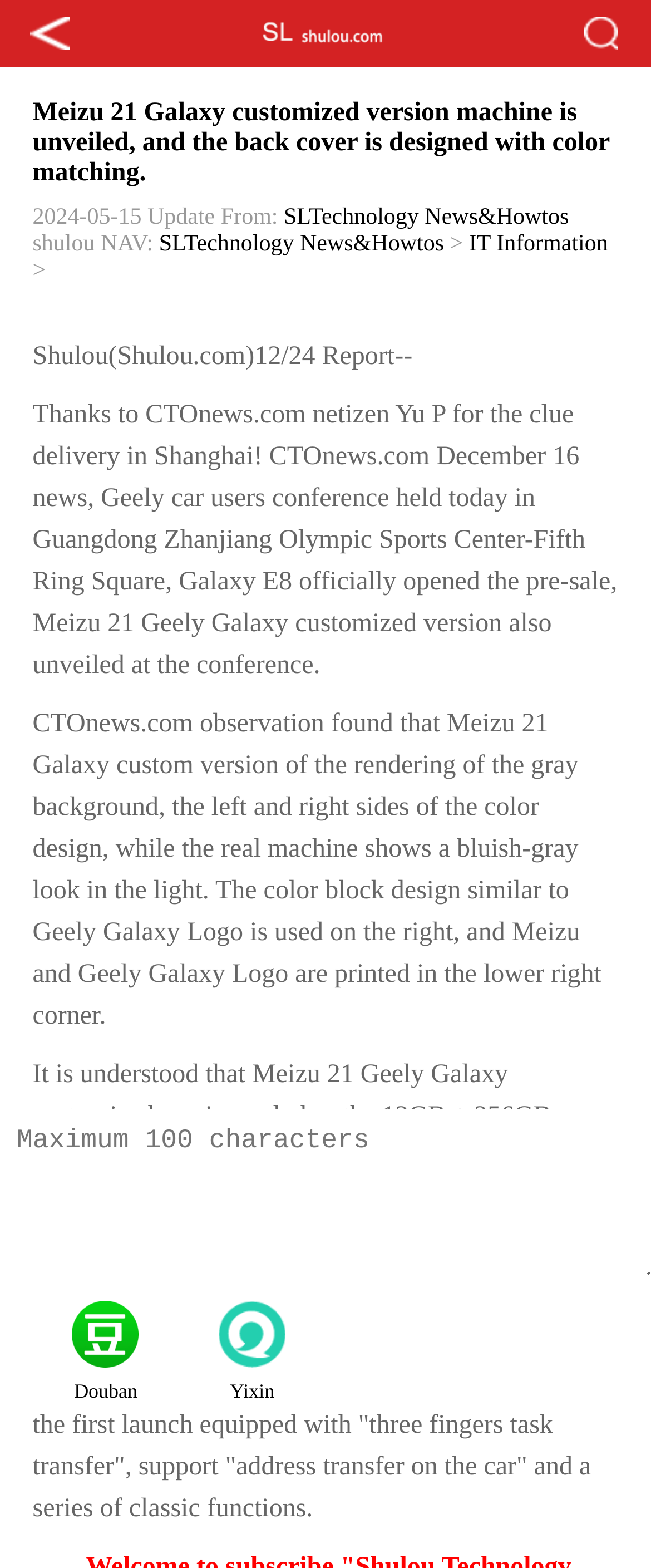Find the bounding box coordinates of the element you need to click on to perform this action: 'Click on About us'. The coordinates should be represented by four float values between 0 and 1, in the format [left, top, right, bottom].

[0.355, 0.002, 0.487, 0.017]